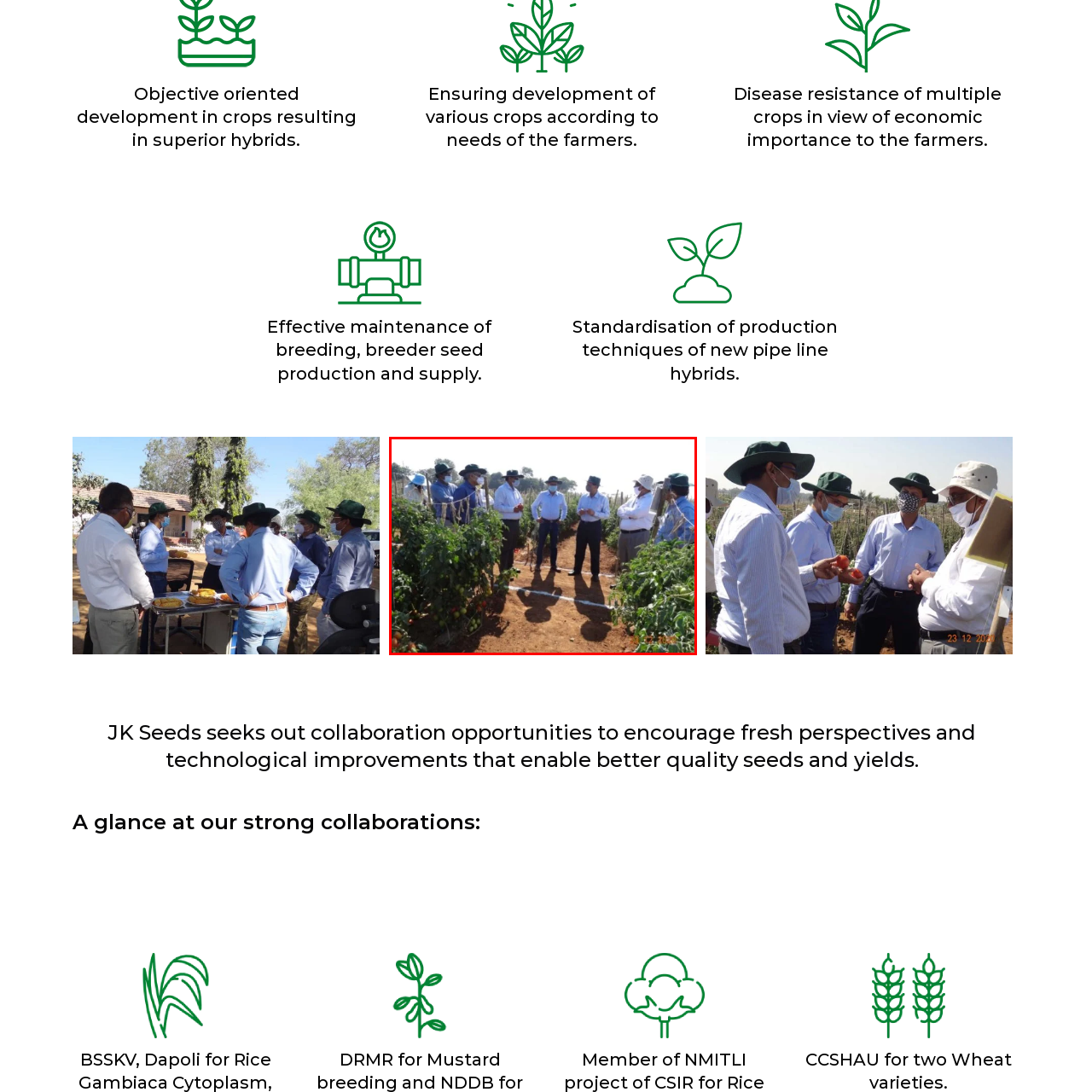What is the purpose of the gathering?
Please analyze the image within the red bounding box and respond with a detailed answer to the question.

The caption states that the scene illustrates a collaborative initiative focusing on advanced crop development techniques, which implies that the purpose of the gathering is to share insights and observations to achieve better agricultural outcomes.